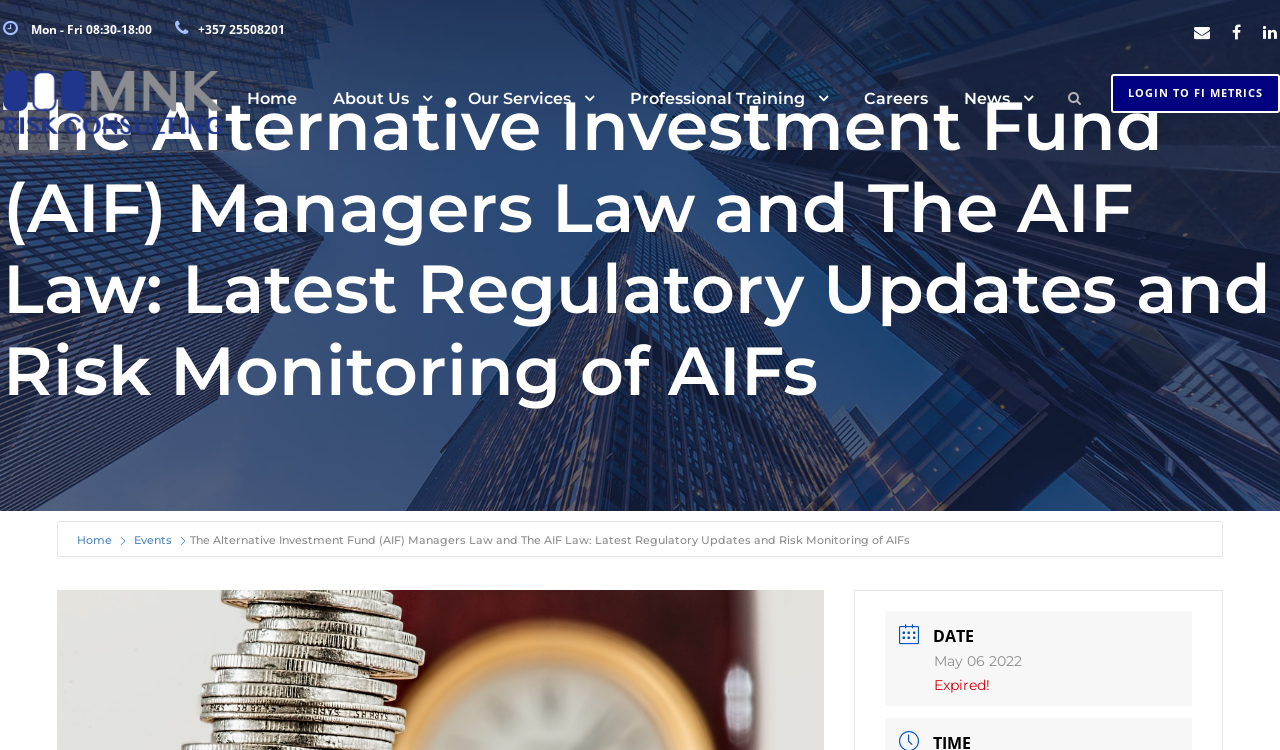Find the bounding box coordinates of the element's region that should be clicked in order to follow the given instruction: "Click the Home button". The coordinates should consist of four float numbers between 0 and 1, i.e., [left, top, right, bottom].

[0.193, 0.114, 0.232, 0.176]